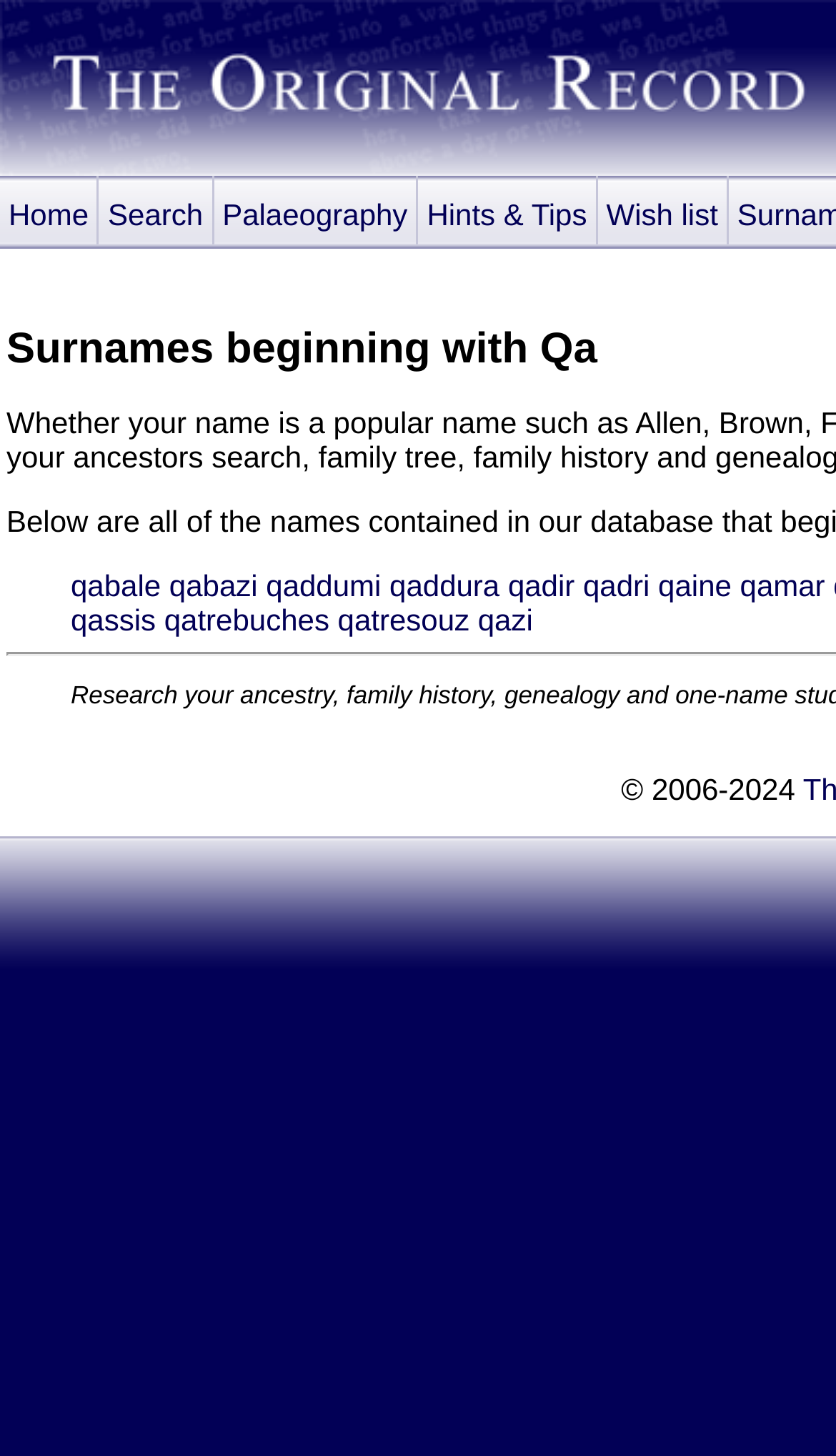Given the webpage screenshot, identify the bounding box of the UI element that matches this description: "9 months ago9 months ago".

None